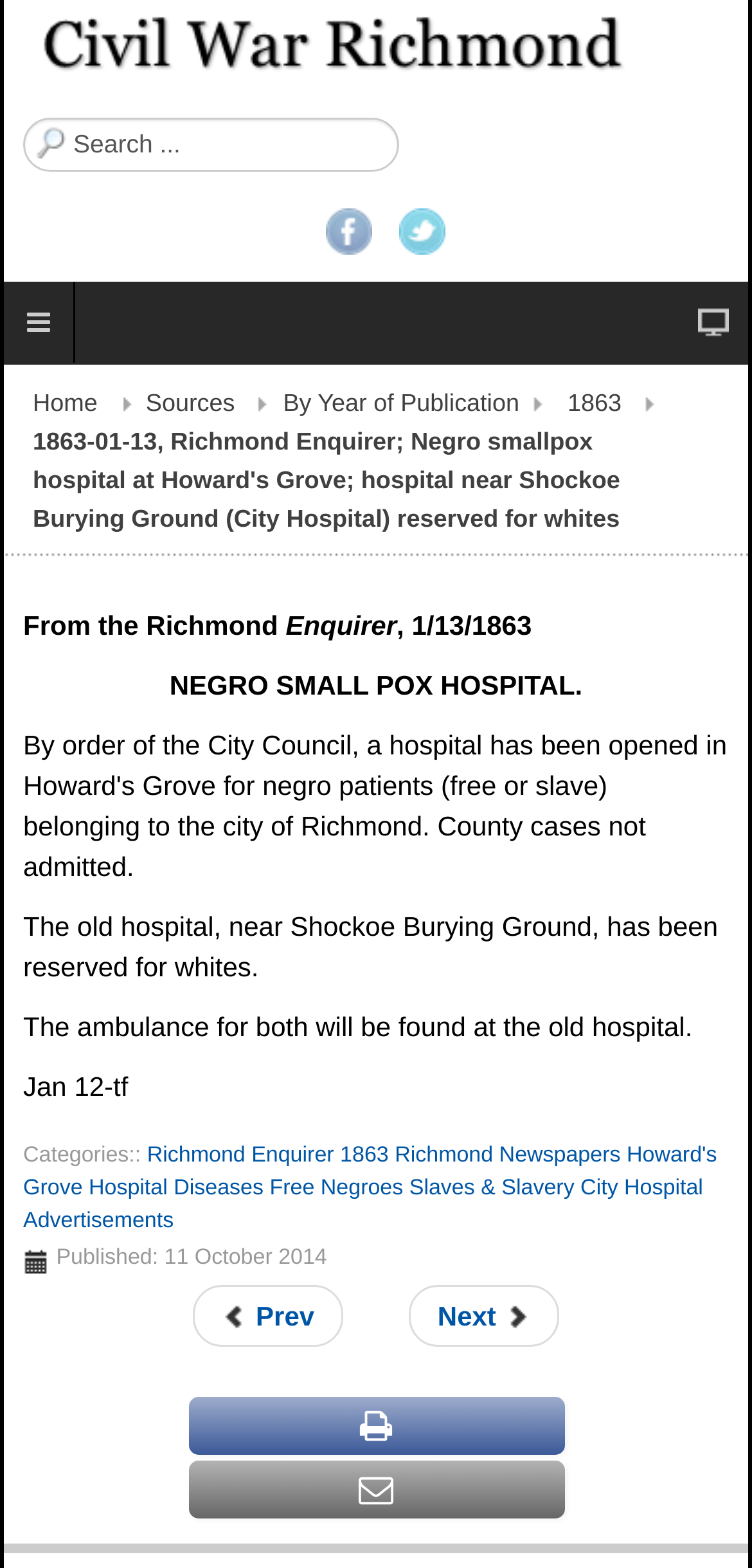What is the purpose of the ambulance mentioned in the article?
Could you give a comprehensive explanation in response to this question?

The answer can be found by looking at the StaticText element with the text 'The ambulance for both will be found at the old hospital.', which suggests that the purpose of the ambulance mentioned in the article is for both.